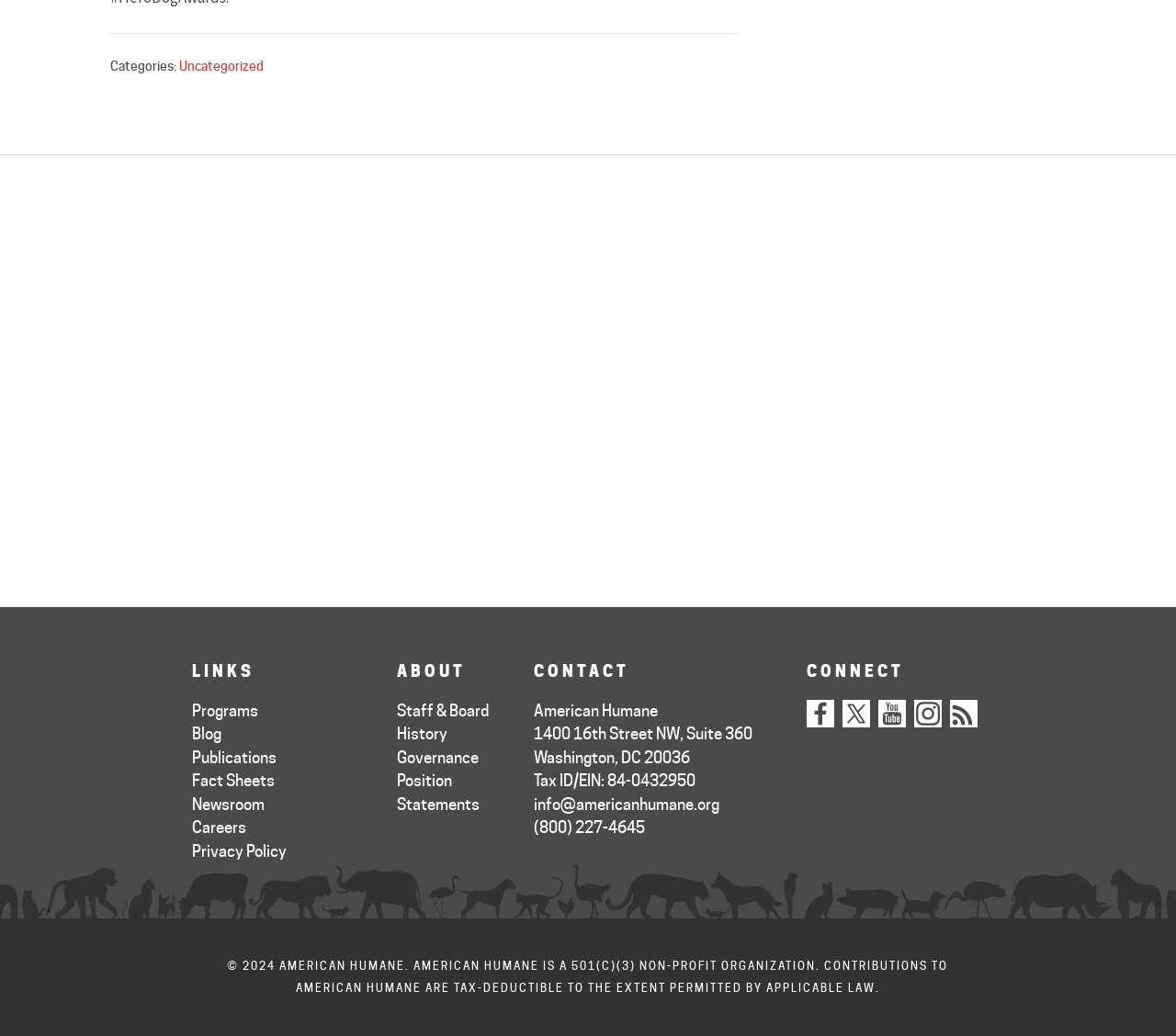Mark the bounding box of the element that matches the following description: "Sign Up".

[0.094, 0.469, 0.164, 0.506]